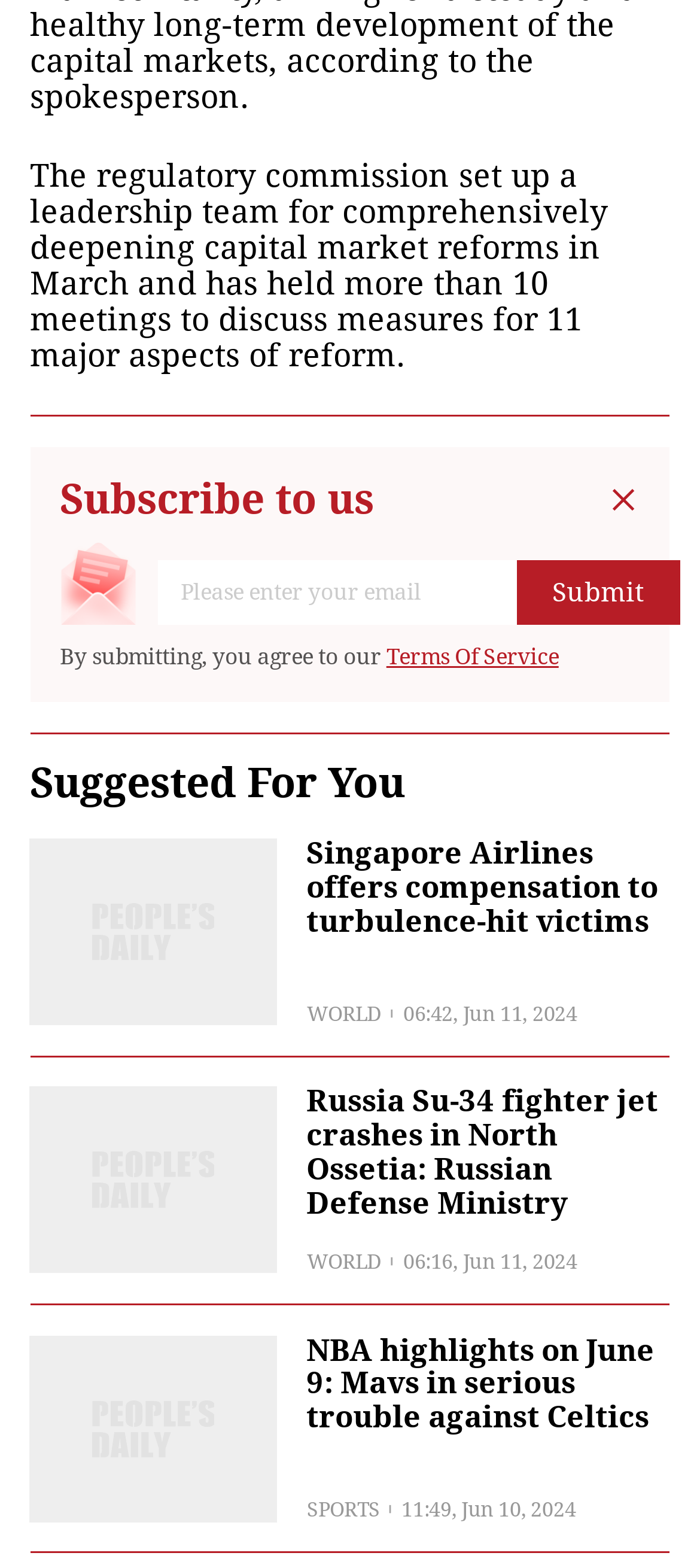What is the date of the news article 'Russia Su-34 fighter jet crashes in North Ossetia: Russian Defense Ministry'?
Provide an in-depth and detailed answer to the question.

The date of the news article 'Russia Su-34 fighter jet crashes in North Ossetia: Russian Defense Ministry' is Jun 11, 2024, as indicated by the StaticText element with the text '06:16, Jun 11, 2024' below the article.